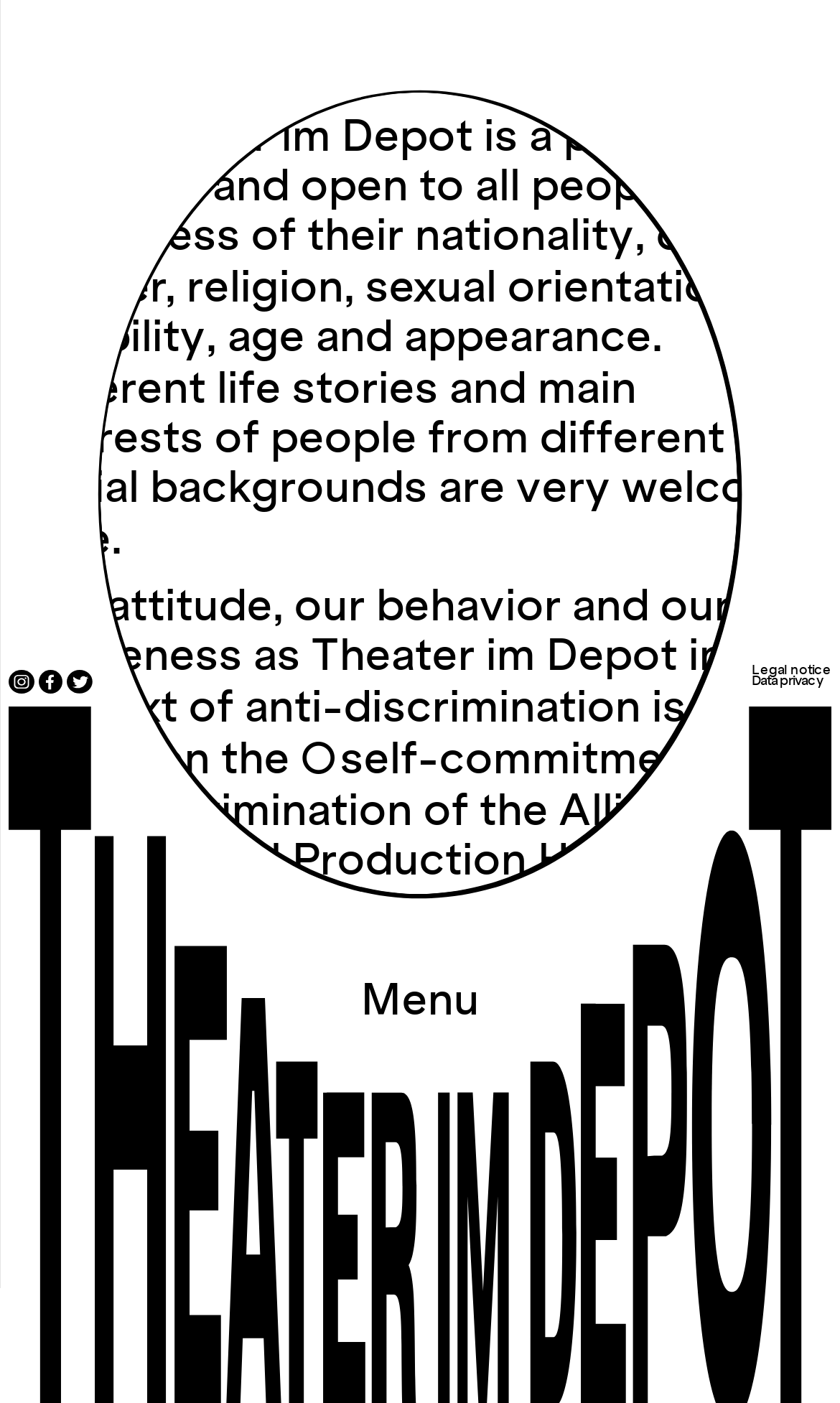Analyze the image and answer the question with as much detail as possible: 
How many social media platforms are linked on this page?

There are three image elements that represent social media platforms, namely Instagram, Facebook, and Twitter, which are linked on this page.